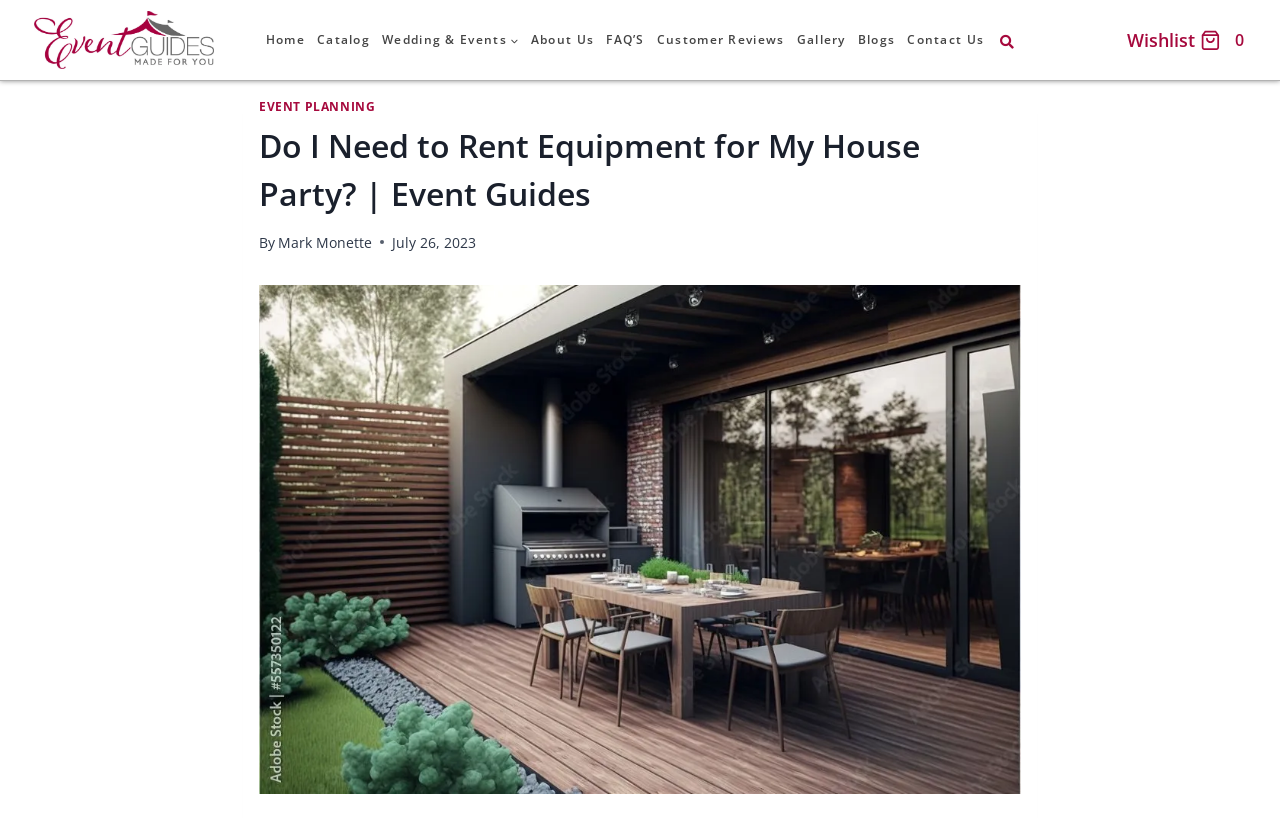Answer the question with a single word or phrase: 
What is the topic of the article?

House Party Equipment Rental